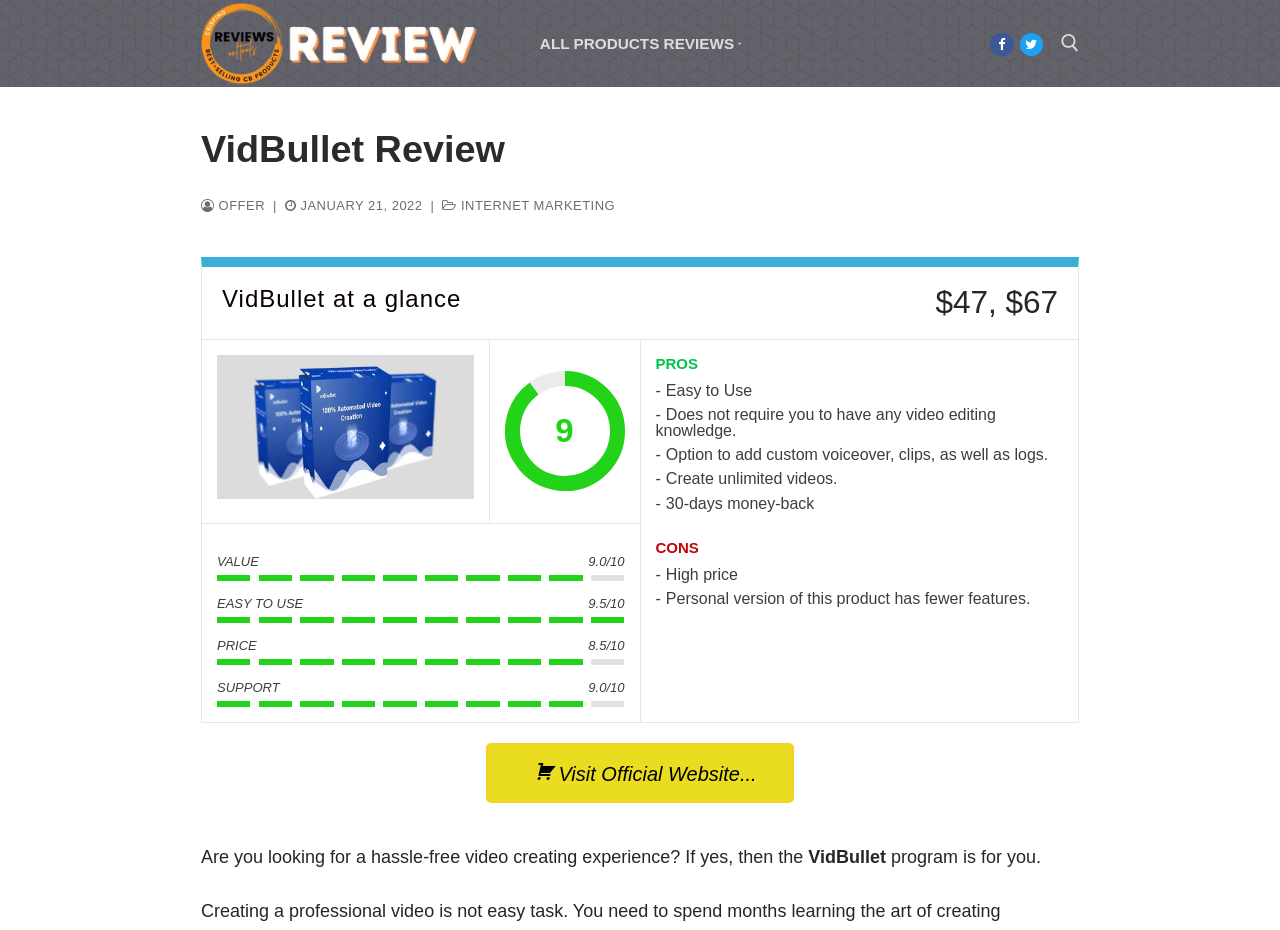Locate the bounding box coordinates of the region to be clicked to comply with the following instruction: "Check the pros of VidBullet". The coordinates must be four float numbers between 0 and 1, in the form [left, top, right, bottom].

[0.512, 0.381, 0.83, 0.401]